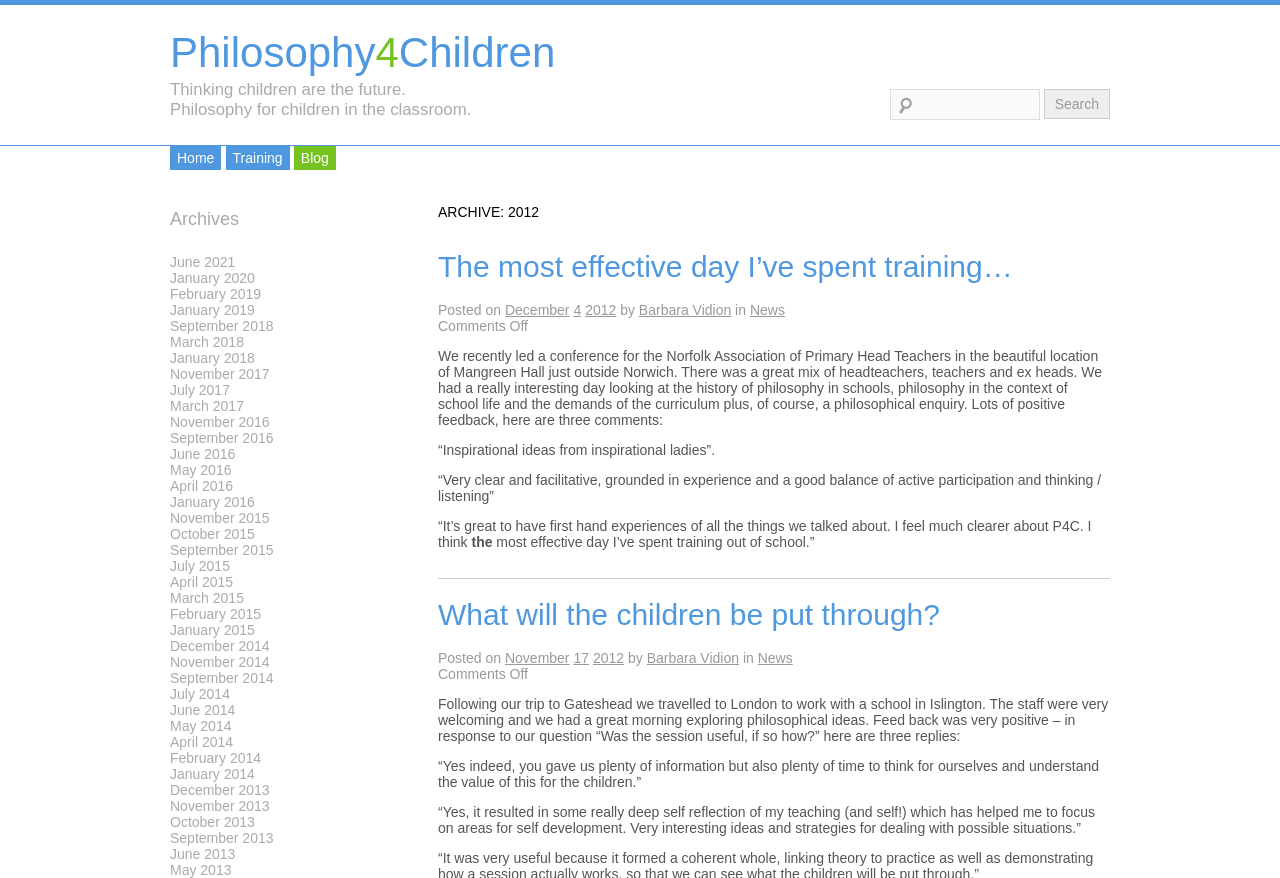Provide the bounding box coordinates for the UI element that is described as: "Home".

[0.133, 0.166, 0.173, 0.194]